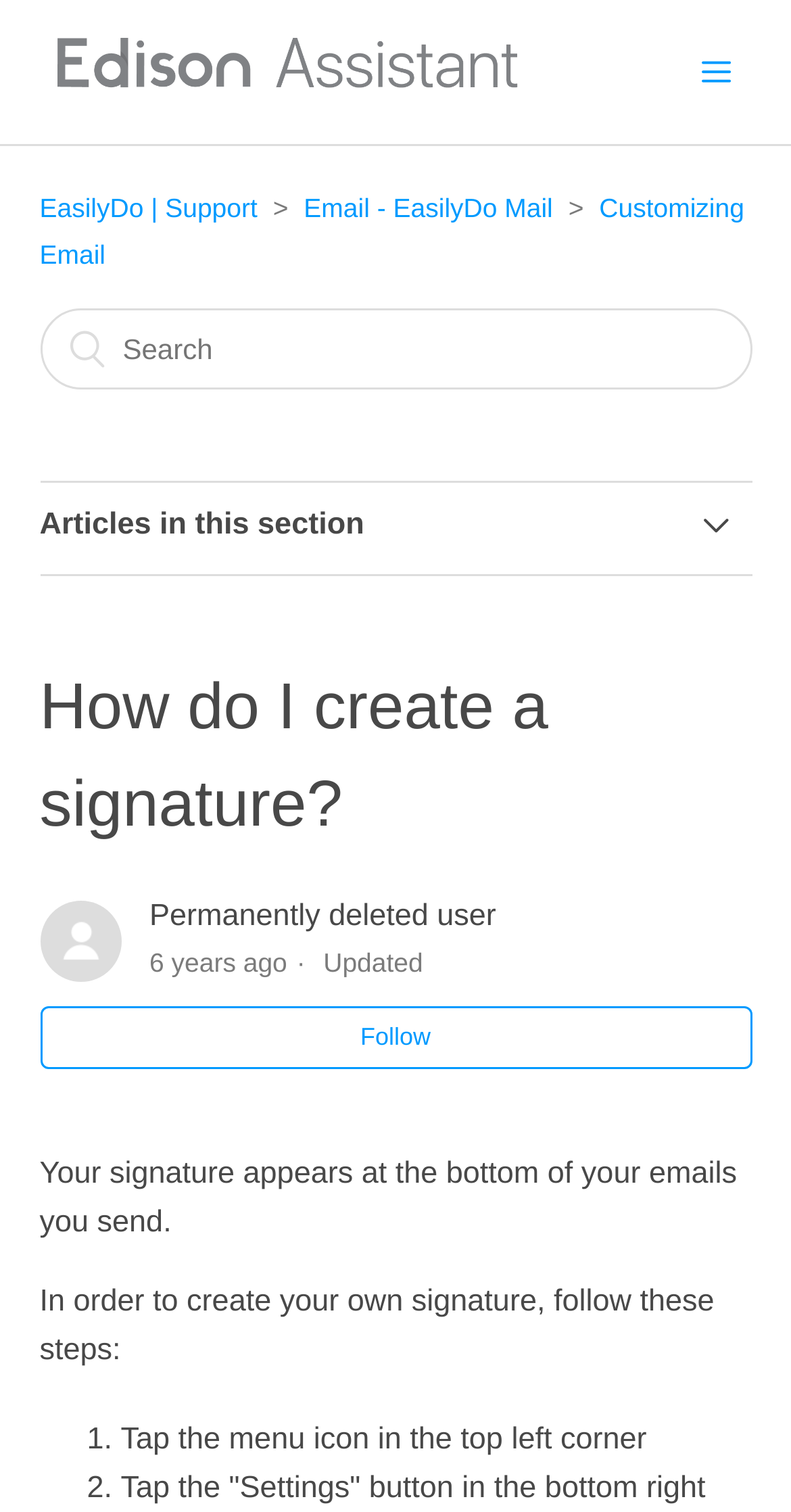Provide a one-word or short-phrase response to the question:
What is the name of the support website?

EasilyDo | Support